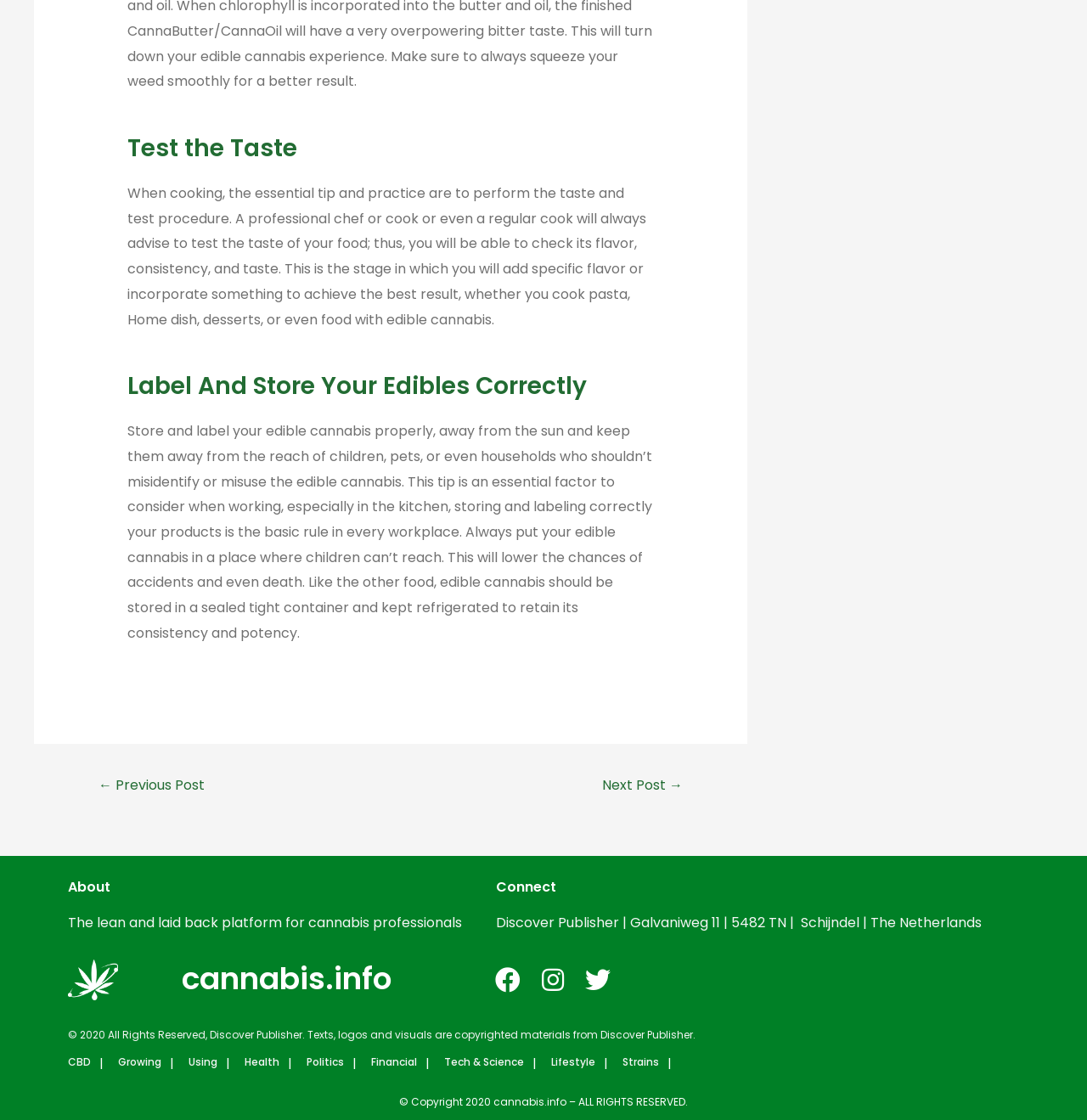Could you indicate the bounding box coordinates of the region to click in order to complete this instruction: "Go to the previous post".

[0.072, 0.689, 0.207, 0.717]